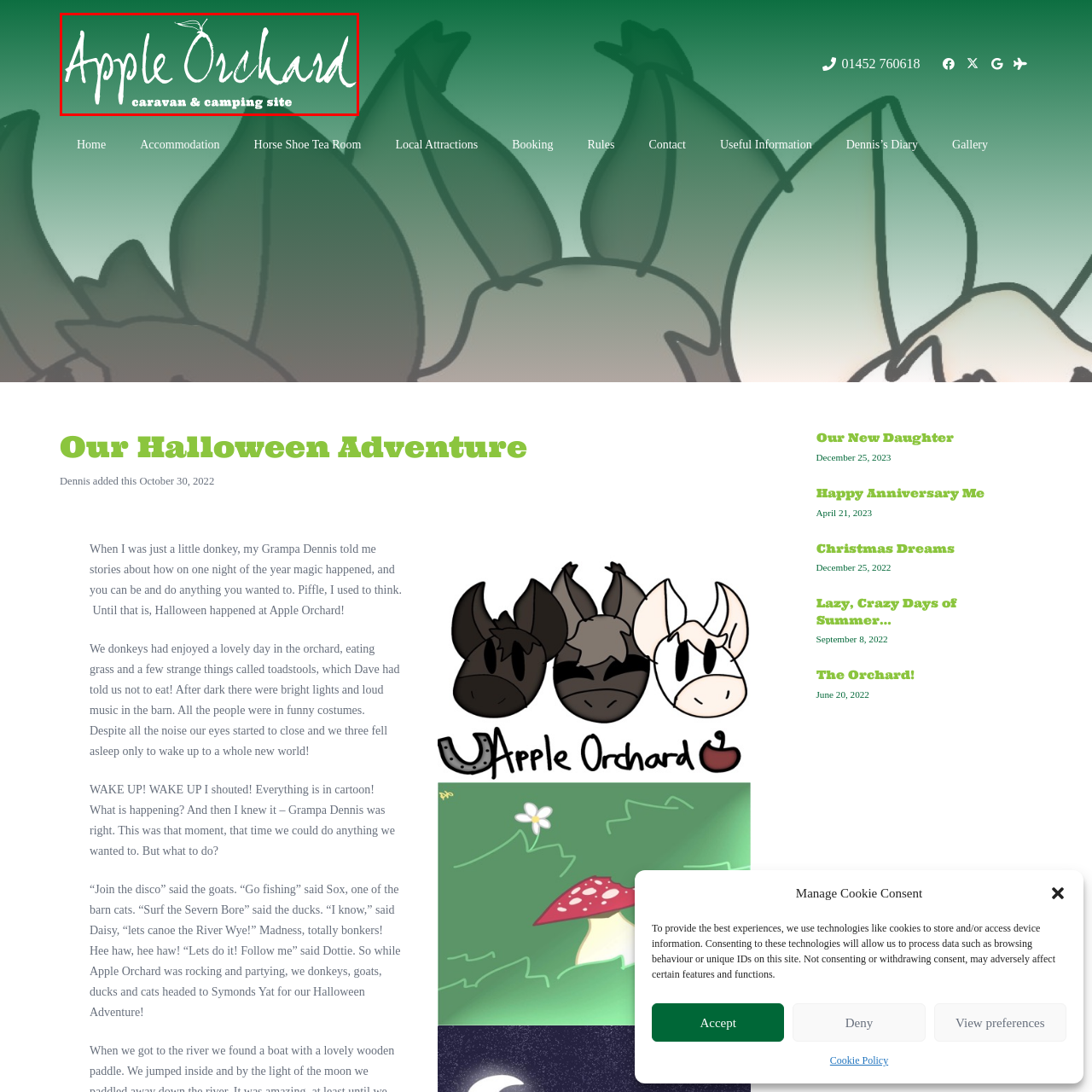Provide a detailed account of the visual content within the red-outlined section of the image.

The image features the logo of "Apple Orchard," a caravan and camping site. This logo elegantly displays the name "Apple Orchard" in a playful, handwritten-style font against a rich green background, evoking a sense of nature and outdoor adventure. Accompanying the main title is a smaller subtitle that reads "caravan & camping site," indicating the services offered at this location. The design emphasizes a welcoming and rustic charm, inviting visitors to enjoy the beauty of the orchard and the outdoors.